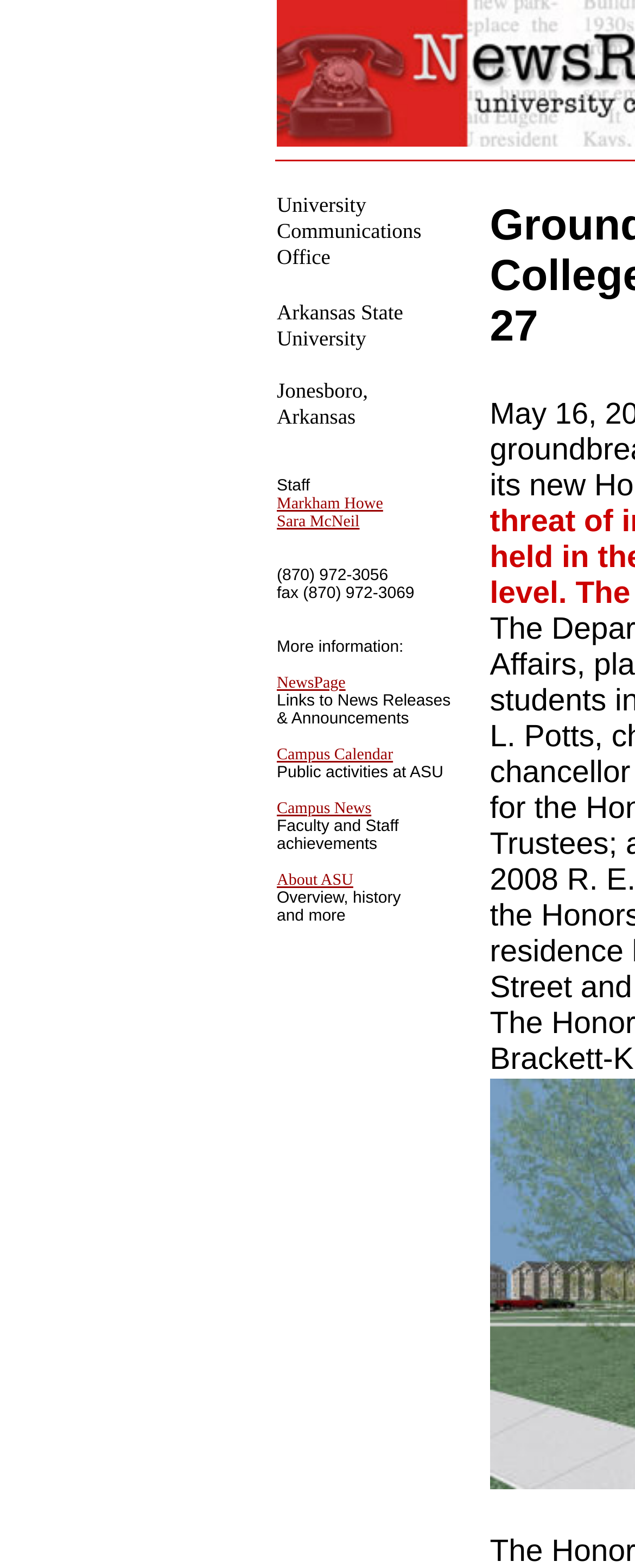Find and provide the bounding box coordinates for the UI element described with: "NewsPage".

[0.436, 0.43, 0.544, 0.442]